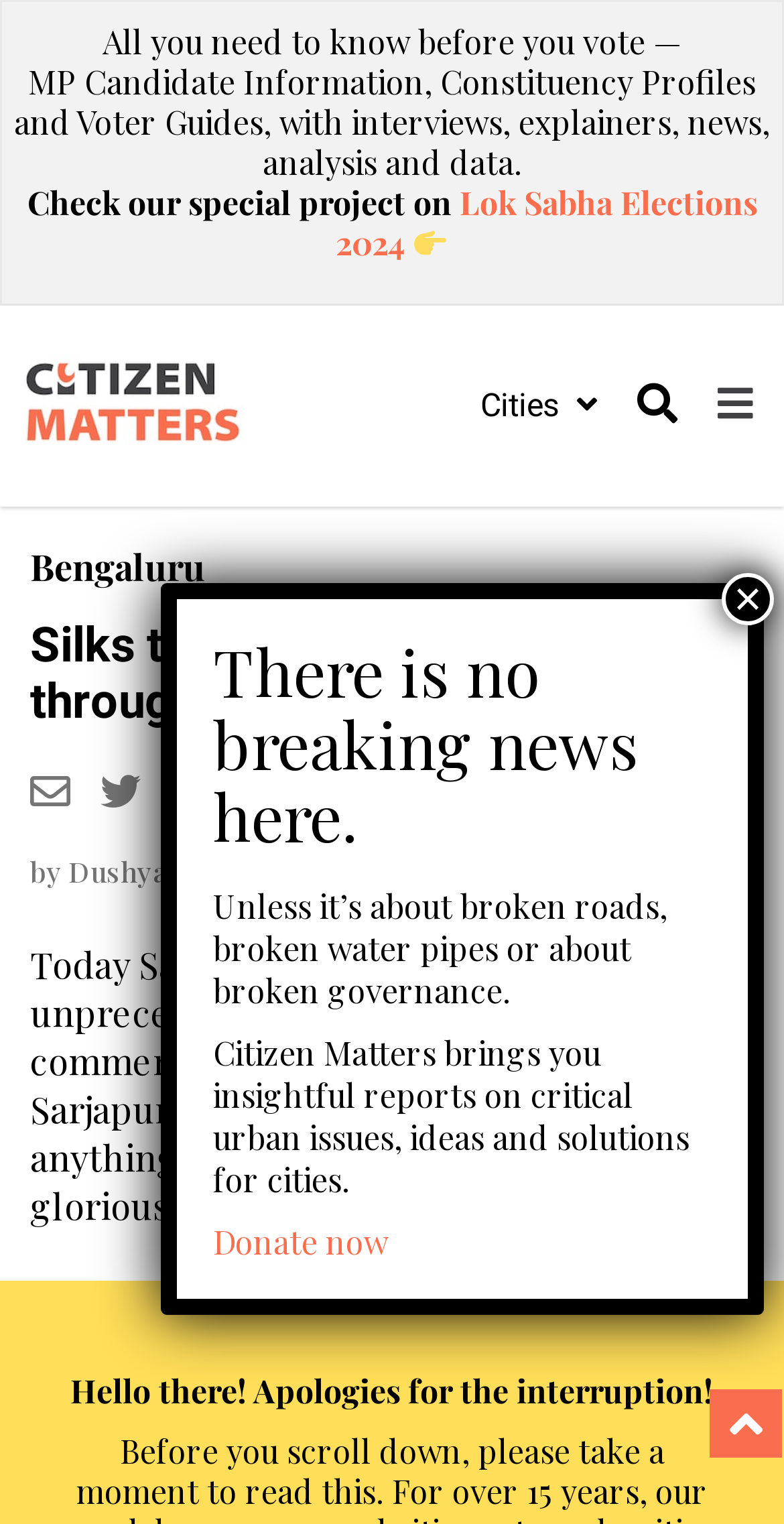Please identify the bounding box coordinates of the area that needs to be clicked to follow this instruction: "Go back to top of the page".

[0.905, 0.912, 0.997, 0.956]